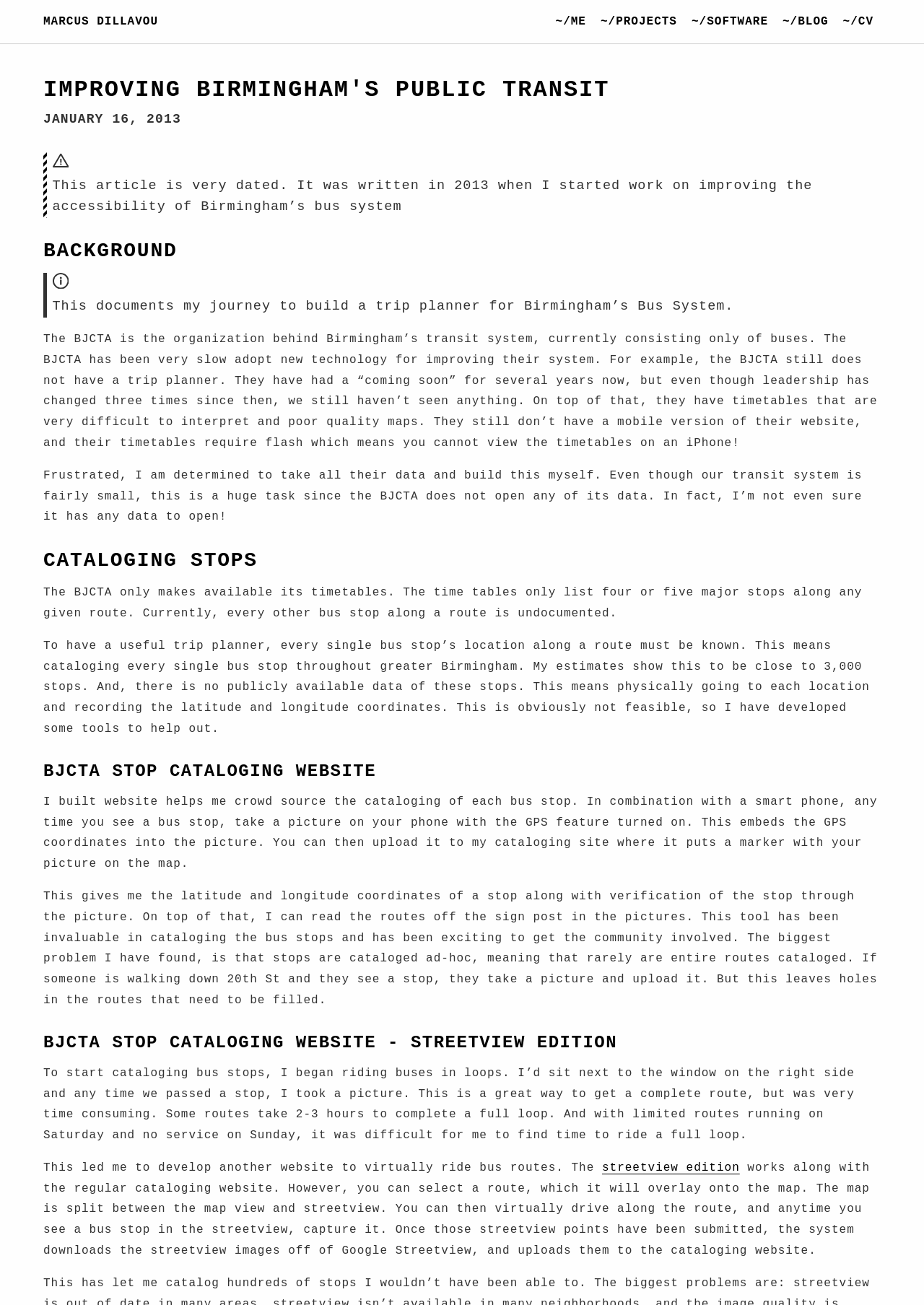Bounding box coordinates are specified in the format (top-left x, top-left y, bottom-right x, bottom-right y). All values are floating point numbers bounded between 0 and 1. Please provide the bounding box coordinate of the region this sentence describes: streetview edition

[0.653, 0.887, 0.803, 0.898]